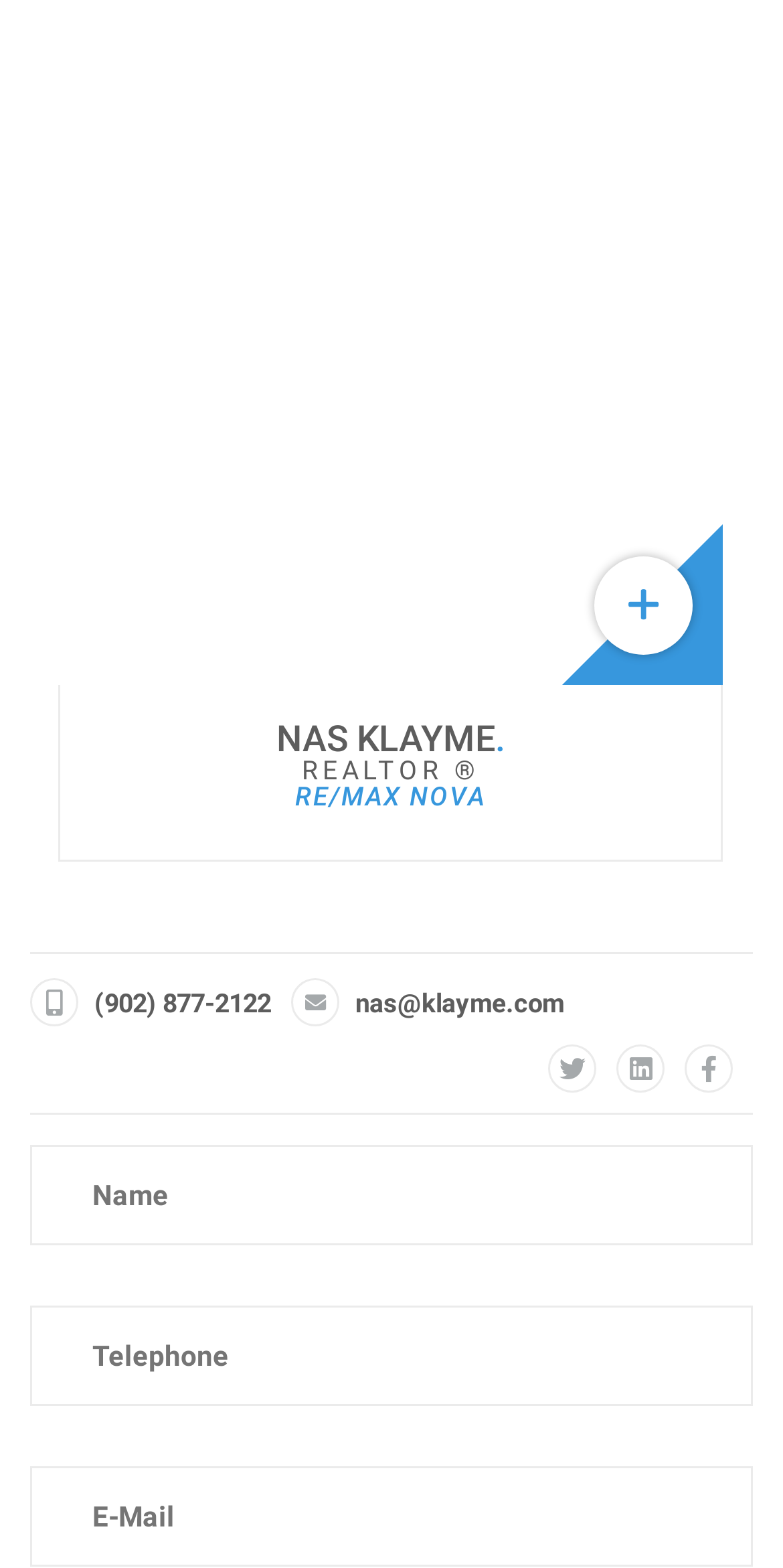What is the email address of Nas Klayme? Using the information from the screenshot, answer with a single word or phrase.

nas@klayme.com